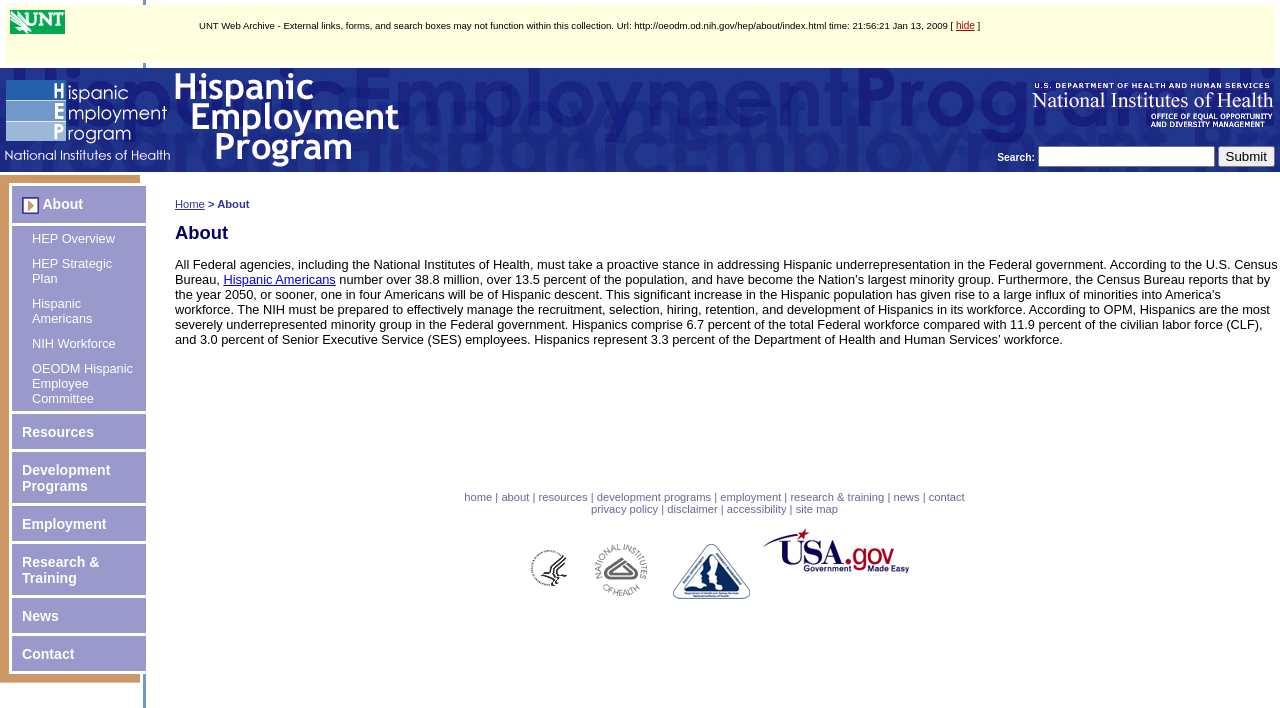Describe the entire webpage, focusing on both content and design.

The webpage is about the NIH Hispanic Employment Program. At the top, there is a link and an image on the left, followed by a static text describing the webpage as an archived collection with external links, forms, and search boxes that may not function. 

Below this, there is a layout table with three rows. The first row contains a table cell with the program's name, "Hispanic Employment Program", and a search box with a submit button on the right. 

The second row has a table cell with a description list containing links to various pages, including "About", "HEP Overview", "HEP Strategic Plan", "Hispanic Americans", "NIH Workforce", "OEODM Hispanic Employee Committee", "Resources", "Development Programs", "Employment", "Research & Training", and "News". 

The third row has a table cell with a long paragraph of text describing the importance of addressing Hispanic underrepresentation in the Federal government, followed by a link to "Home" and a heading "About". 

At the bottom of the page, there is a table cell with links to various pages, including "home", "about", "resources", "development programs", "employment", "research & training", "news", and "contact", as well as links to "privacy policy", "disclaimer", "accessibility", and "site map". There are also logos for the Department of Health and Human Services, National Institutes of Health, Office of Equal Opportunity and Diversity Management, and USAGov.